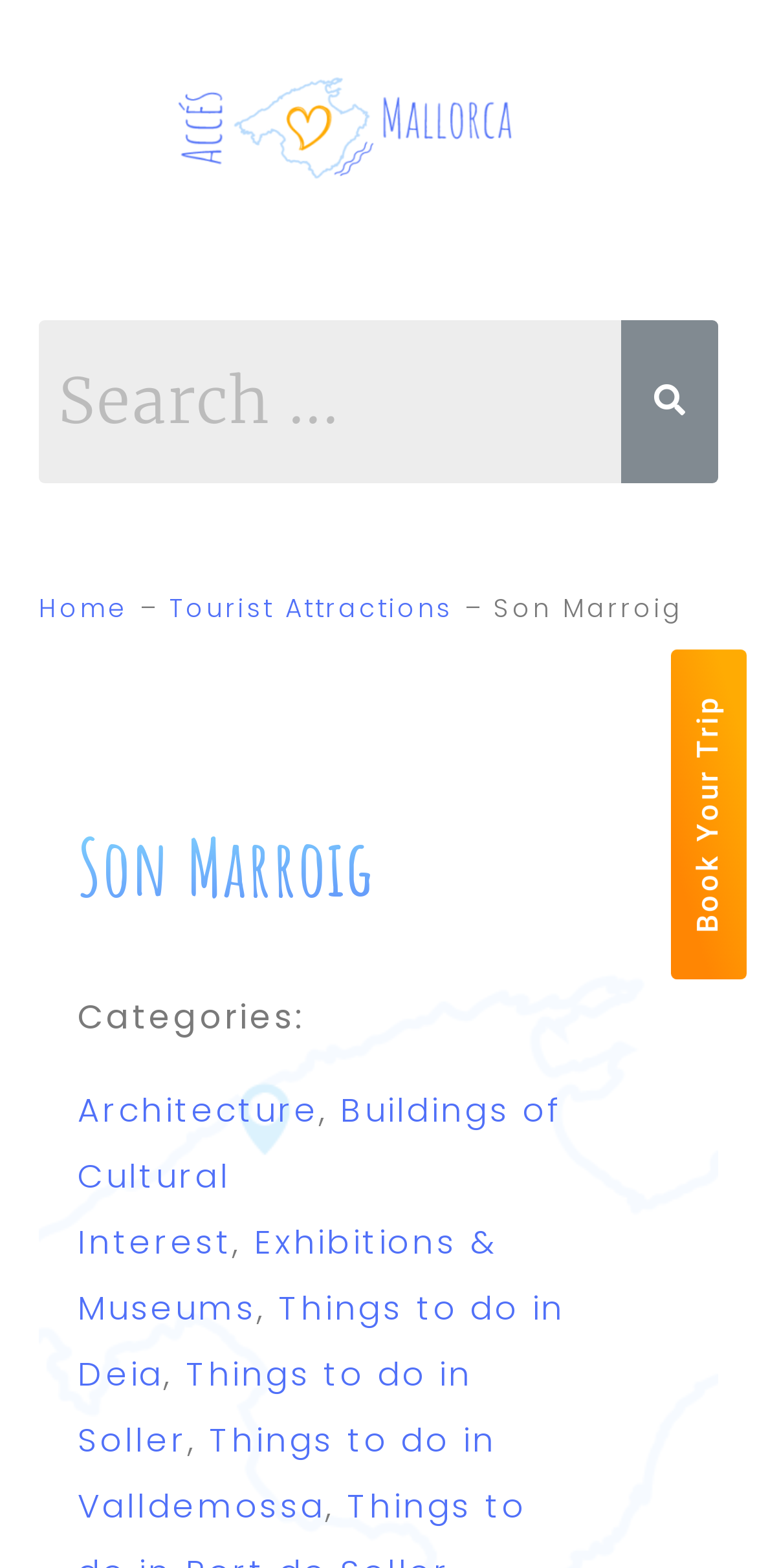Find the bounding box coordinates of the area that needs to be clicked in order to achieve the following instruction: "Explore Architecture". The coordinates should be specified as four float numbers between 0 and 1, i.e., [left, top, right, bottom].

[0.103, 0.693, 0.421, 0.723]